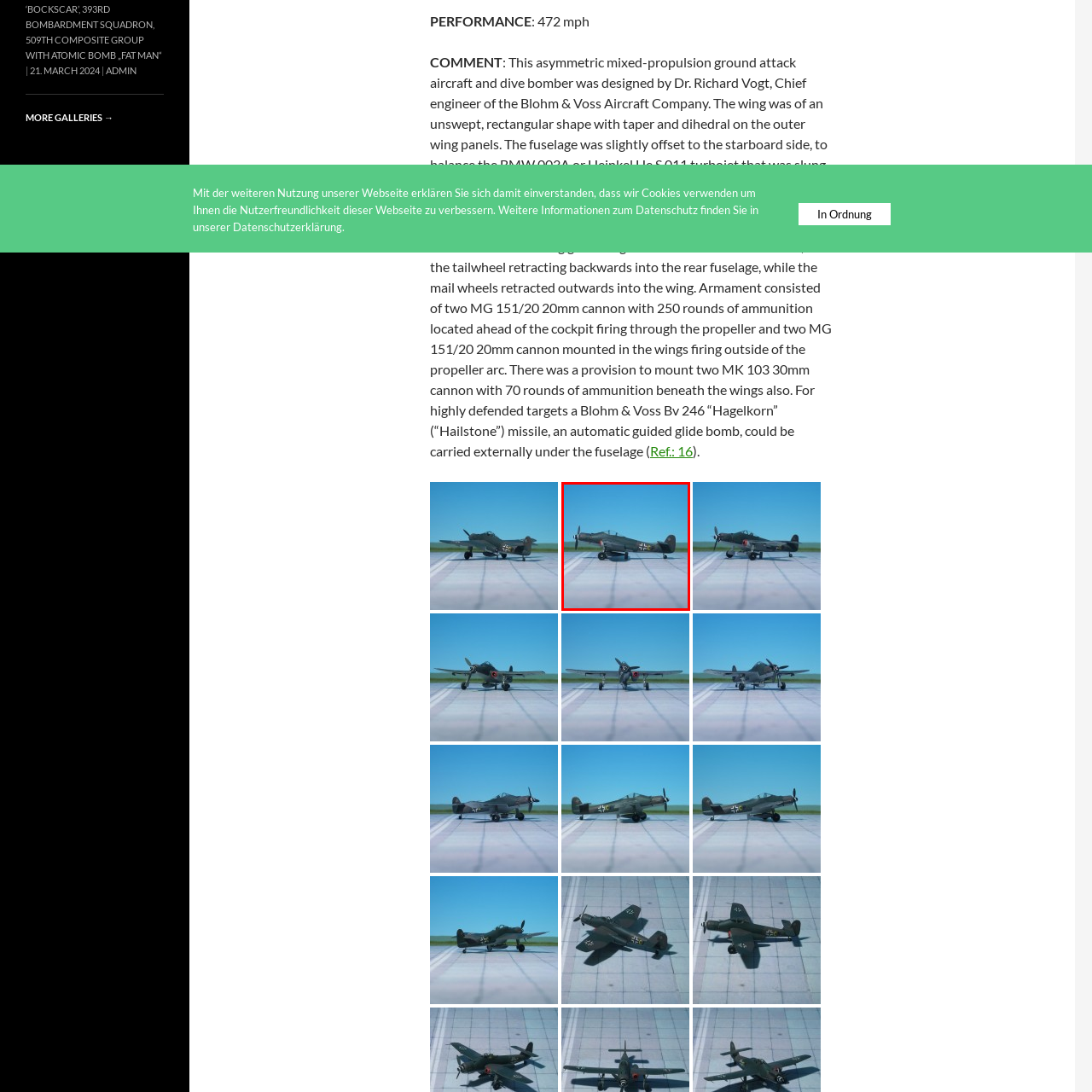Inspect the image outlined by the red box and answer the question using a single word or phrase:
What is the purpose of the offset fuselage?

Aiding in balance